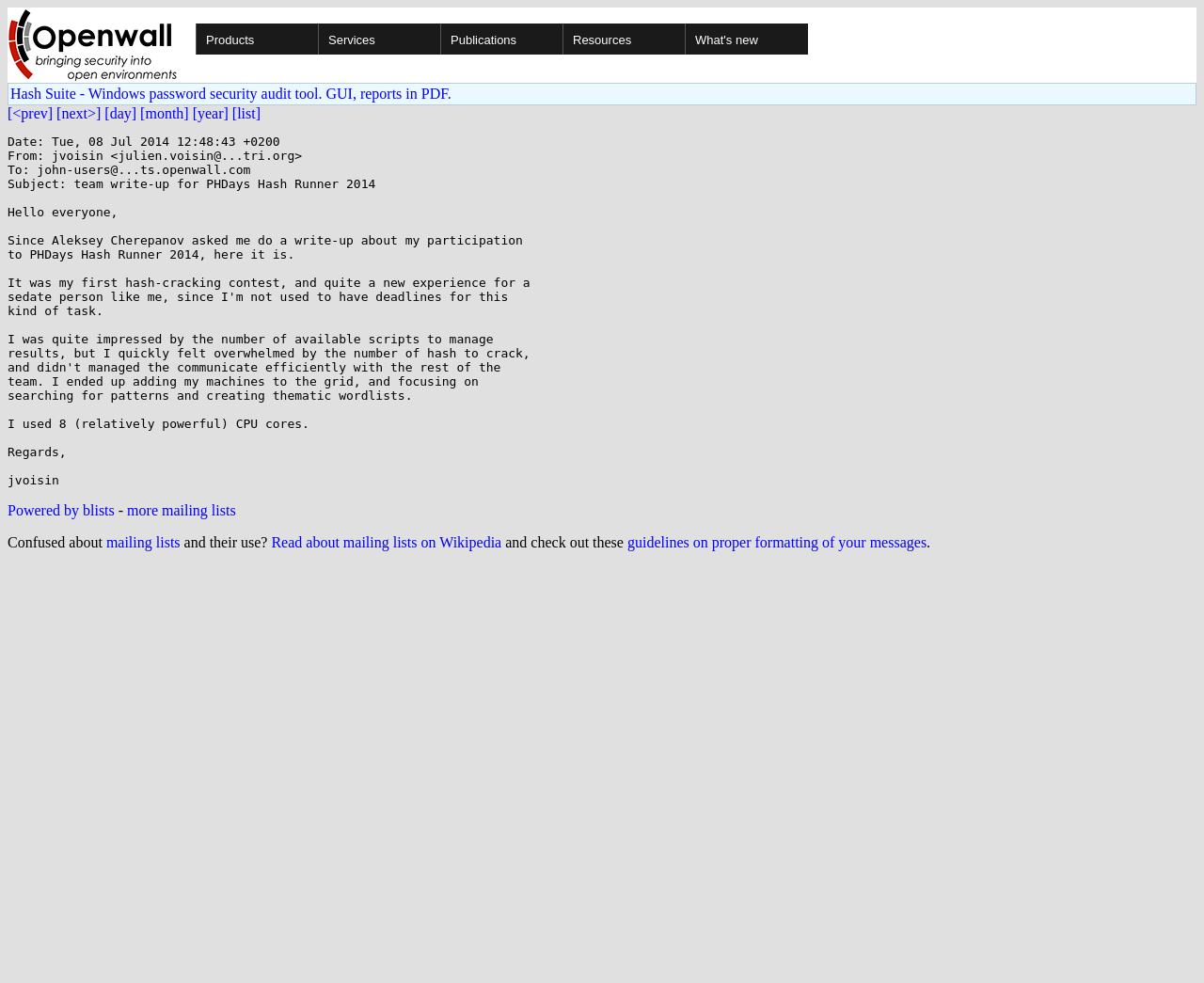Can you give a detailed response to the following question using the information from the image? What are the options to navigate through the list?

The question can be answered by looking at the links below the second table. There are six links that allow navigation through the list: prev, next, day, month, year, and list.